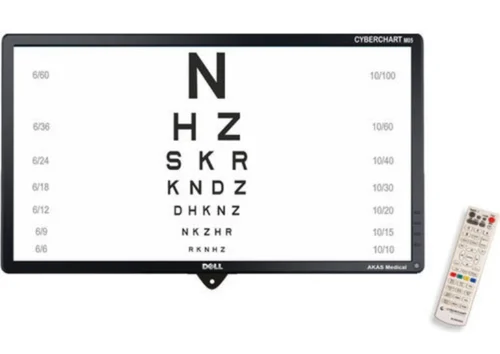Explain the image with as much detail as possible.

The image showcases an advanced LCD & LED Vision Testing System prominently displayed on a sleek frame, marked with the brand name "DELL." The screen features a series of letters in varying sizes, indicative of an eye chart used for visual acuity tests. This innovative system allows for remote operation, providing convenience and eliminating the need for wired connections. Adjacent to the main screen is a remote control, highlighting its user-friendly design. This testing system is designed to efficiently evaluate vision at different distances, making it an essential tool for eye care professionals. With a clean layout and clear visibility, it combines modern technology with practical functionality for effective vision assessment.